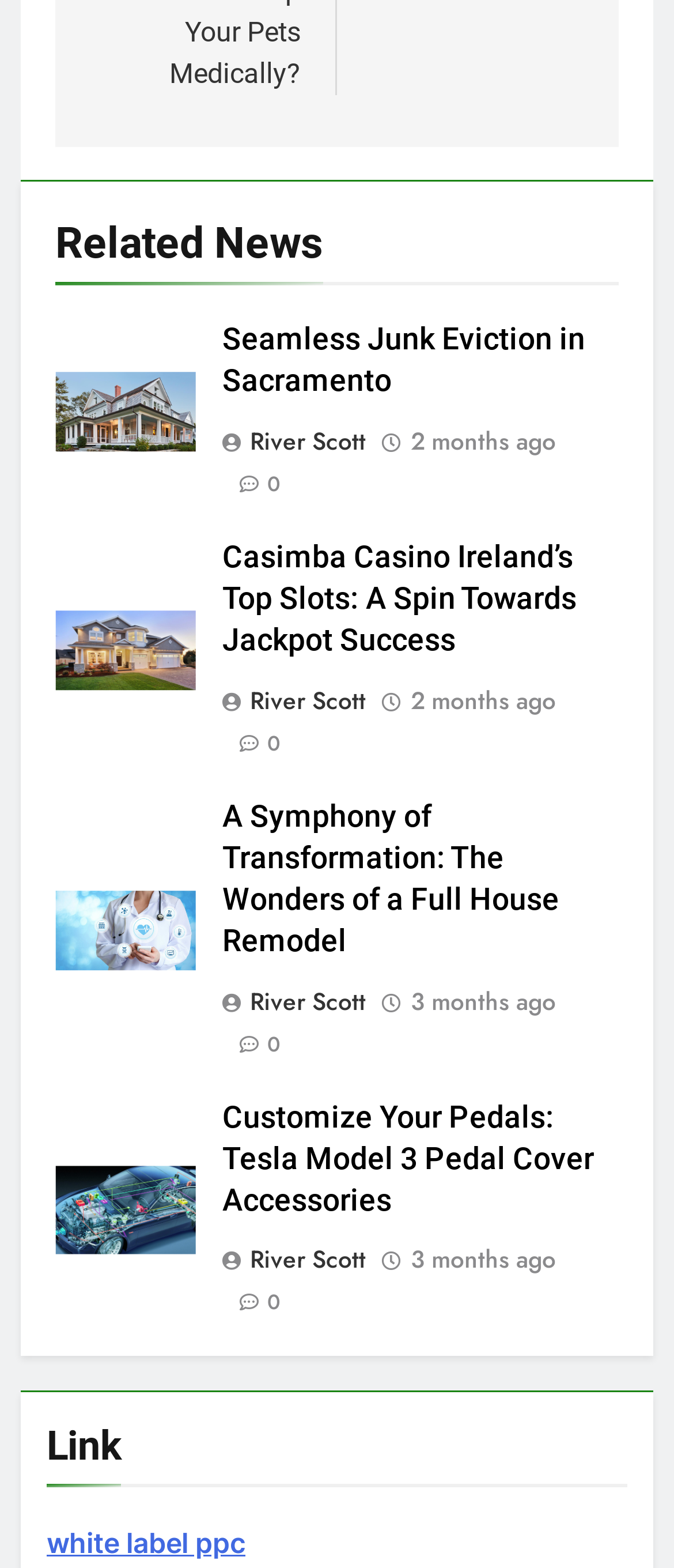Could you highlight the region that needs to be clicked to execute the instruction: "Read news about Seamless Junk Eviction in Sacramento"?

[0.329, 0.204, 0.918, 0.257]